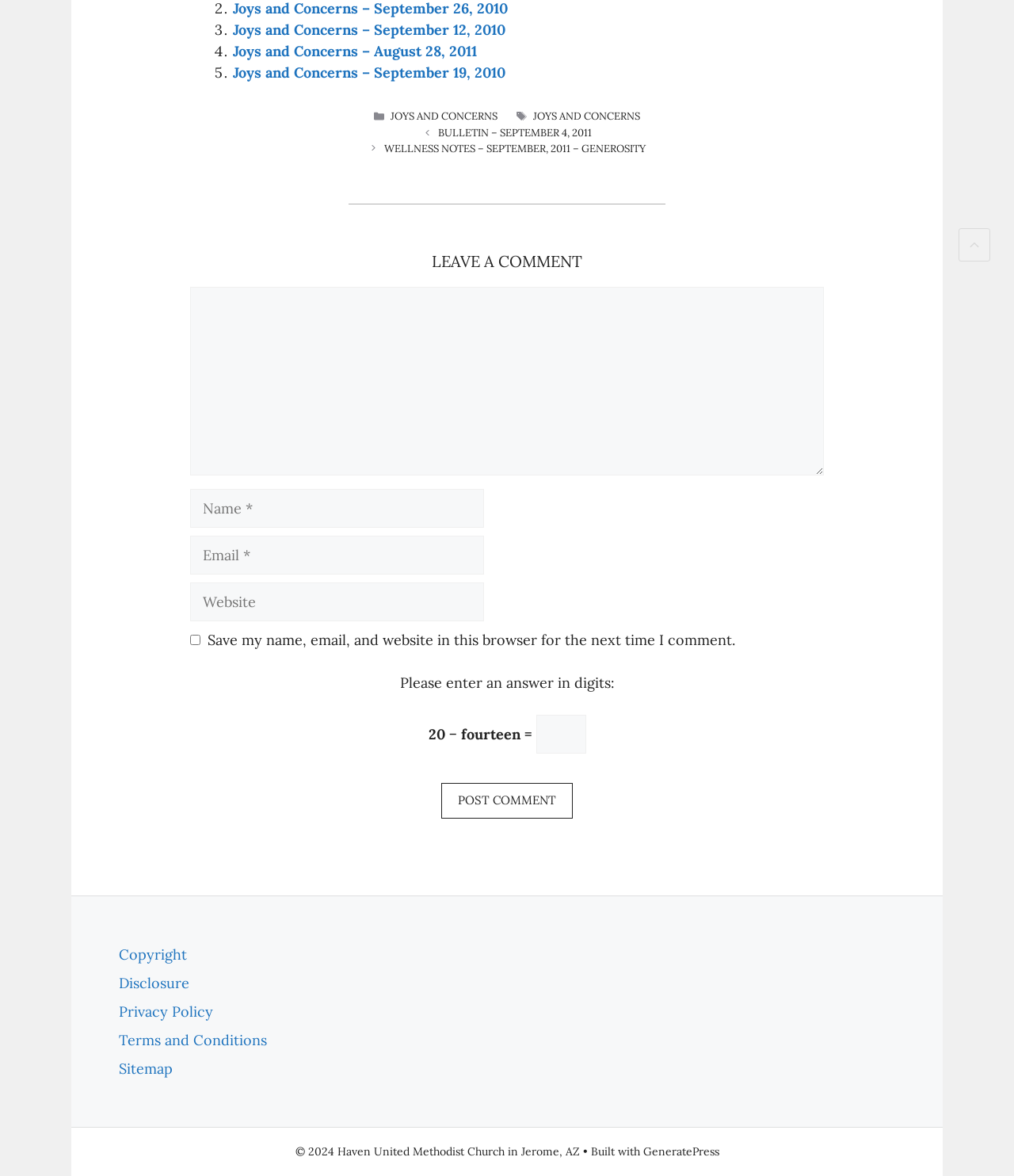Please answer the following question using a single word or phrase: 
What is the label of the first textbox?

Comment